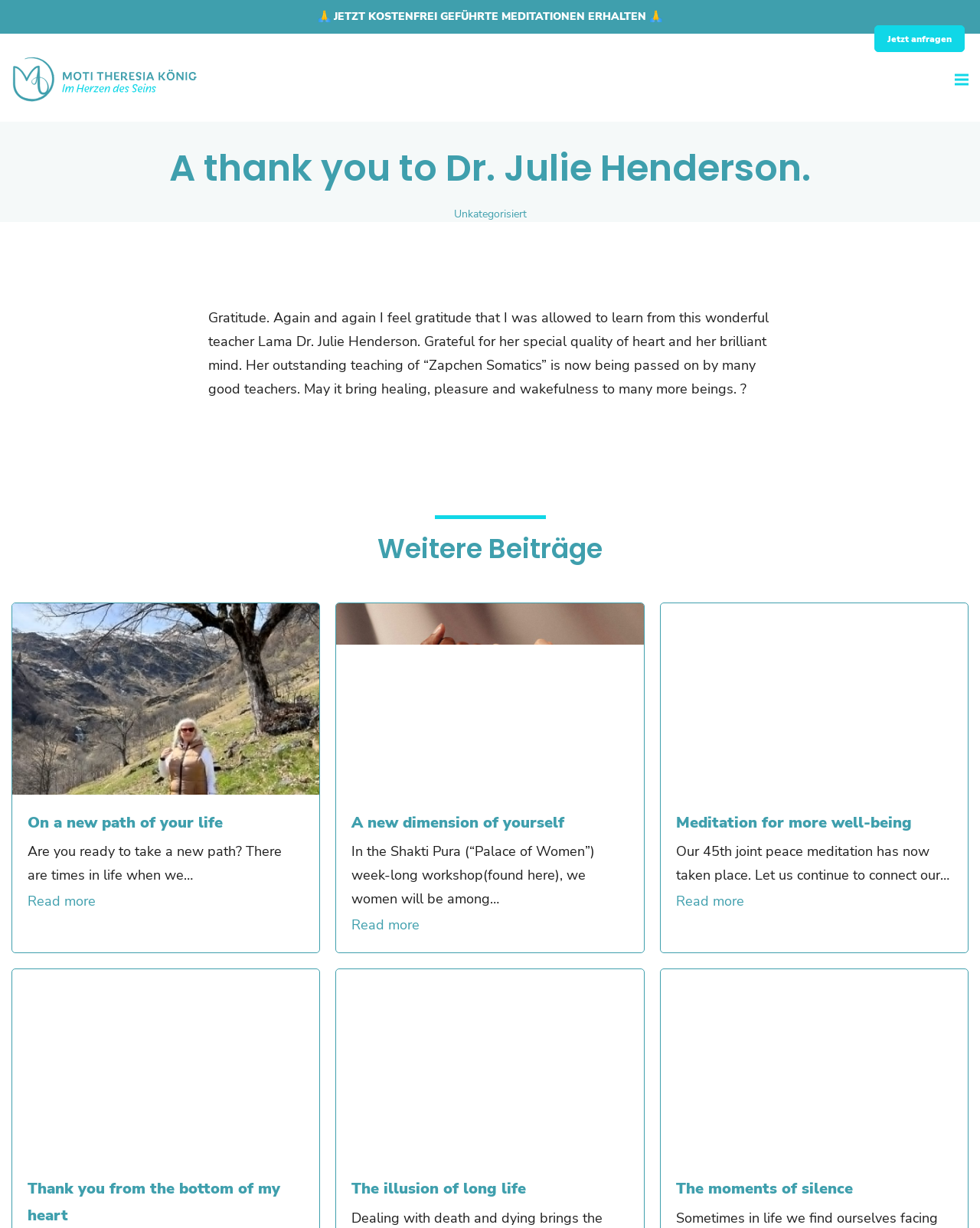Could you highlight the region that needs to be clicked to execute the instruction: "Click on the 'Meditation for more well-being' link"?

[0.69, 0.661, 0.93, 0.678]